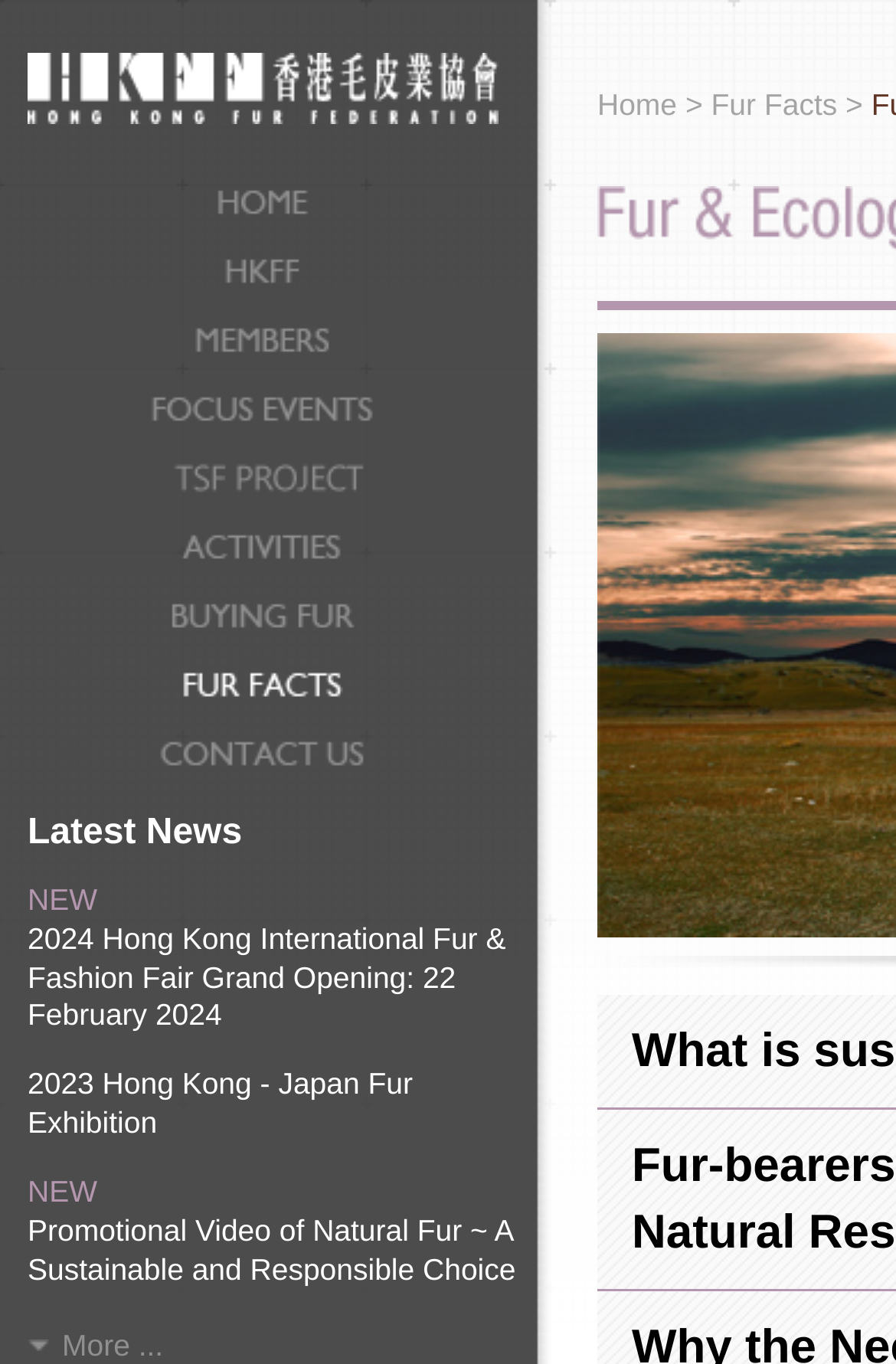Using a single word or phrase, answer the following question: 
Is there a news section on this website?

Yes